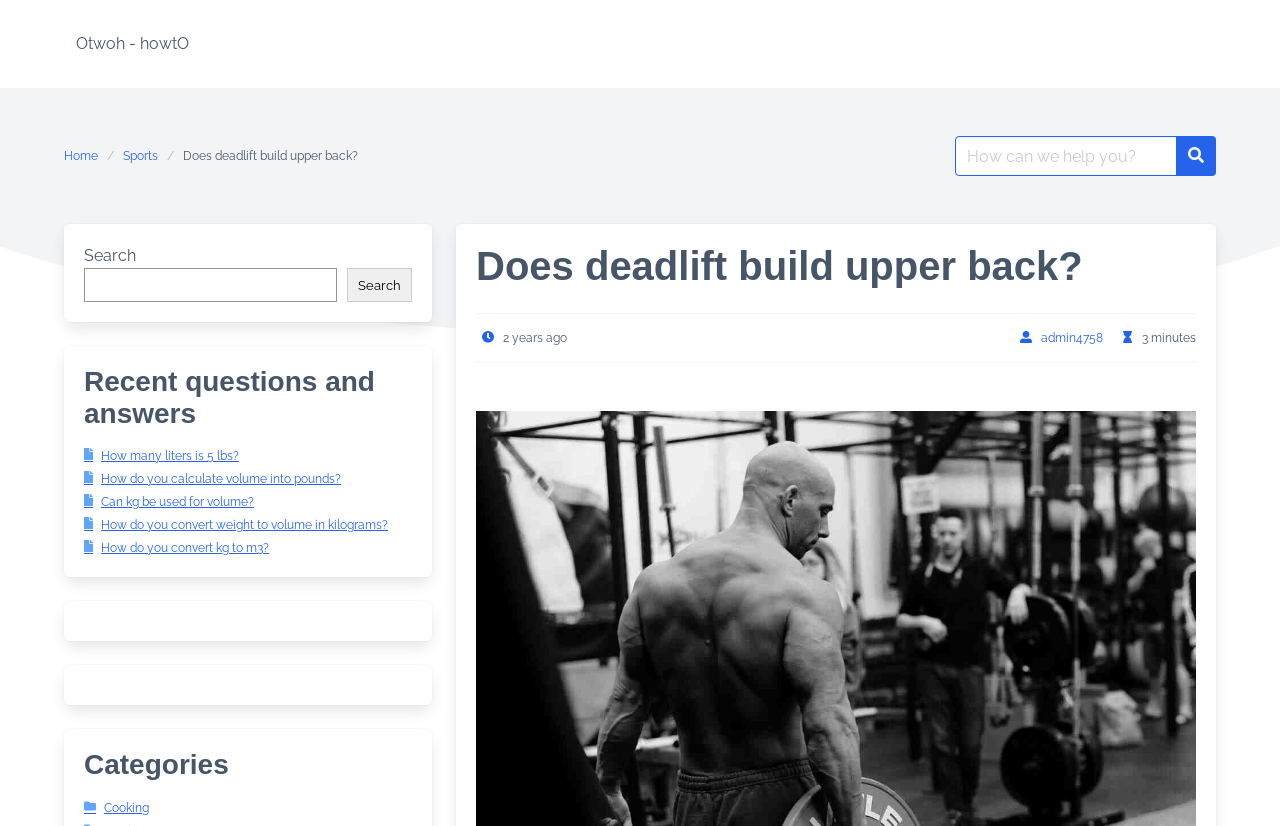How old is the current question?
Look at the image and answer with only one word or phrase.

2 years ago